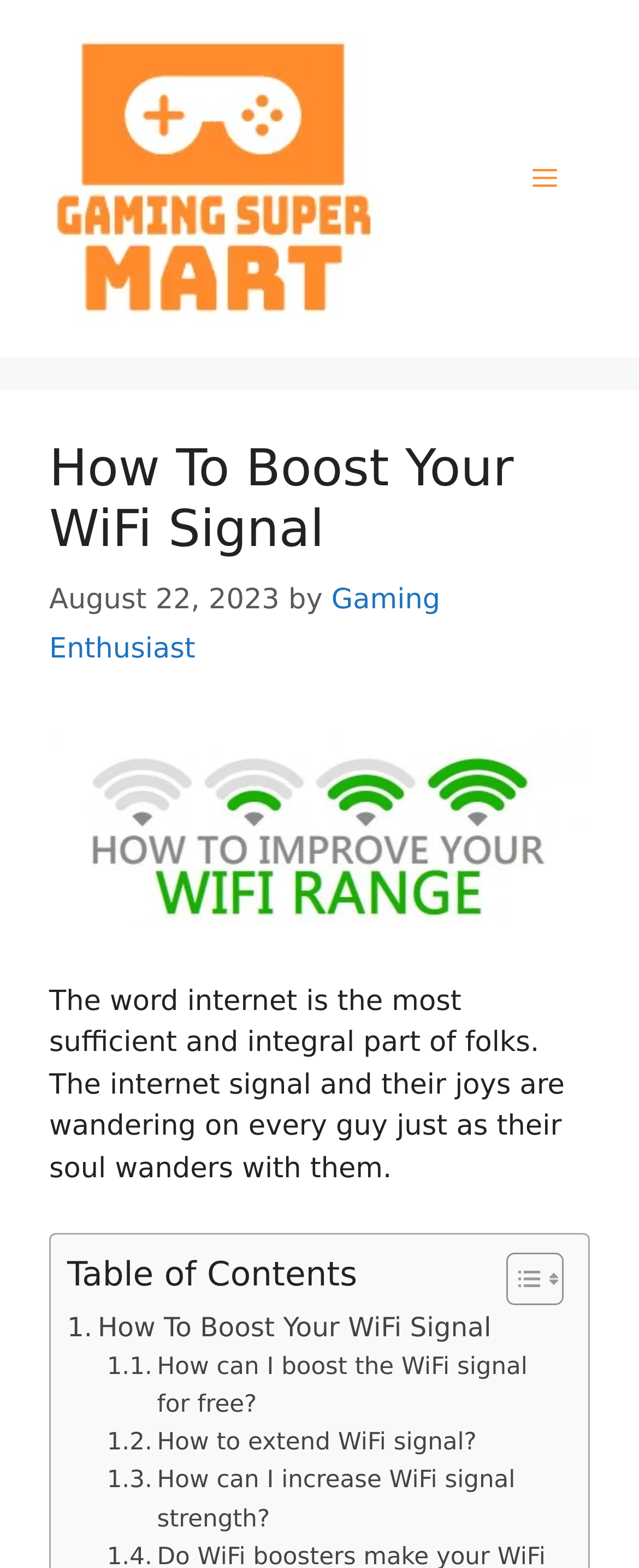Please provide the bounding box coordinates for the element that needs to be clicked to perform the following instruction: "Read the article about social cohesion". The coordinates should be given as four float numbers between 0 and 1, i.e., [left, top, right, bottom].

None